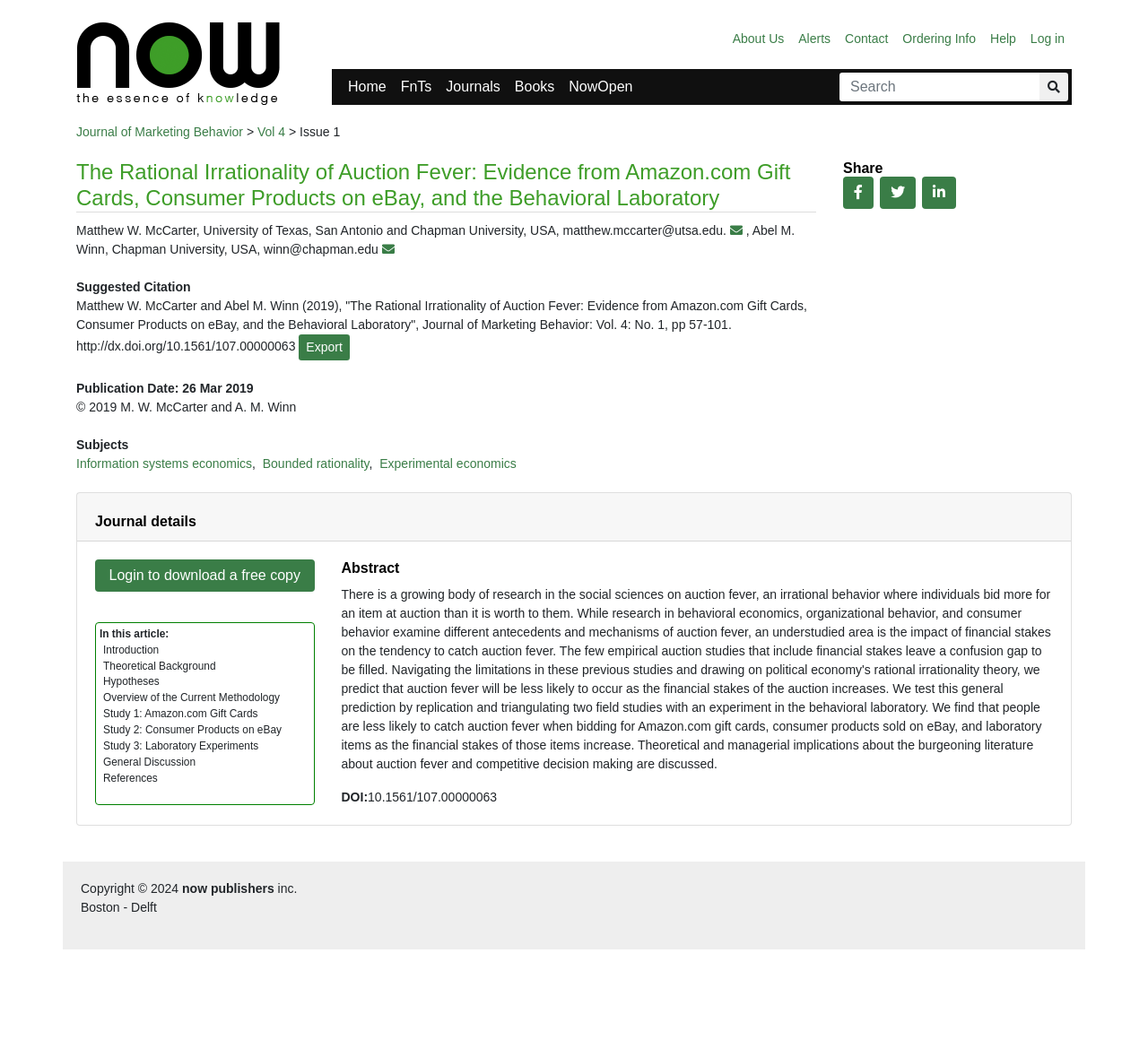Calculate the bounding box coordinates for the UI element based on the following description: "Books". Ensure the coordinates are four float numbers between 0 and 1, i.e., [left, top, right, bottom].

[0.442, 0.065, 0.489, 0.099]